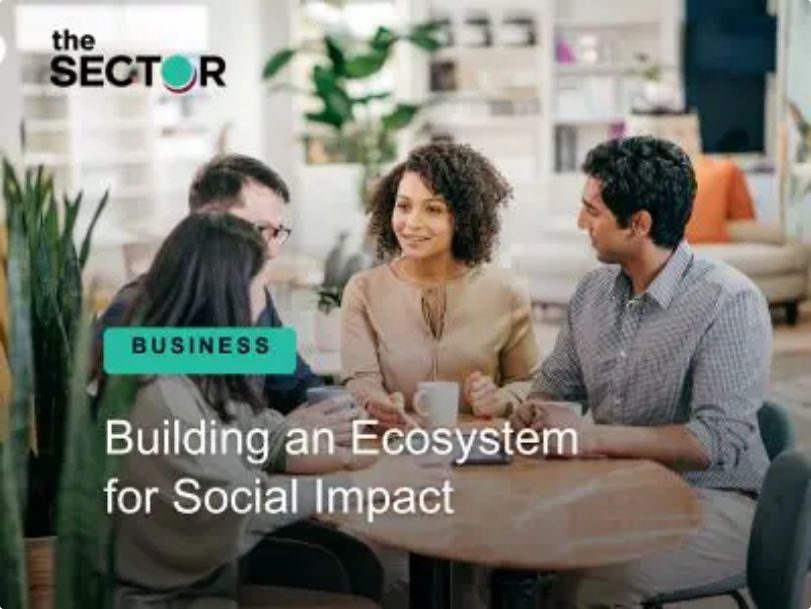How many individuals are engaged in the discussion?
Based on the screenshot, provide a one-word or short-phrase response.

Four